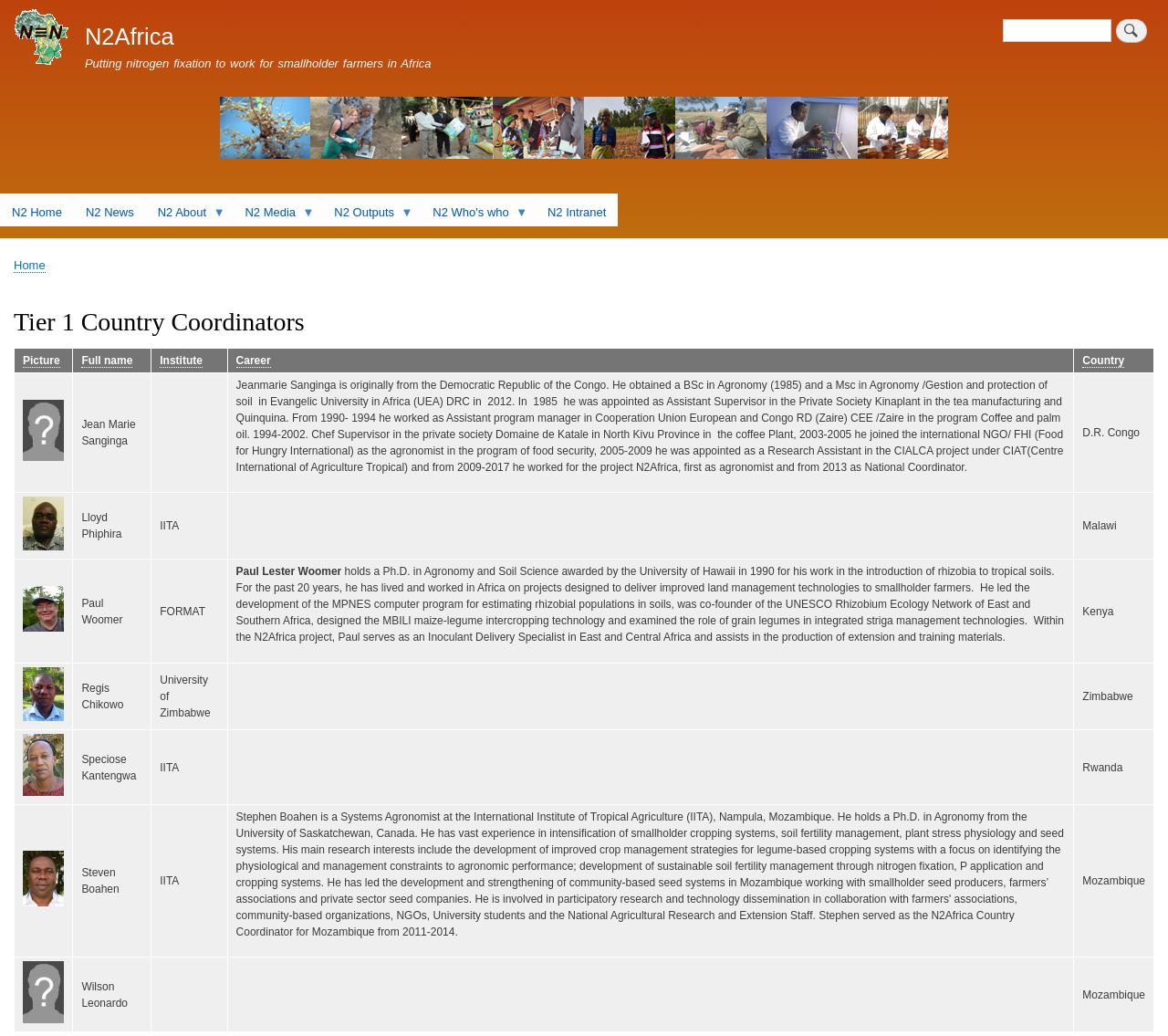How many rows are there in the table? Examine the screenshot and reply using just one word or a brief phrase.

6